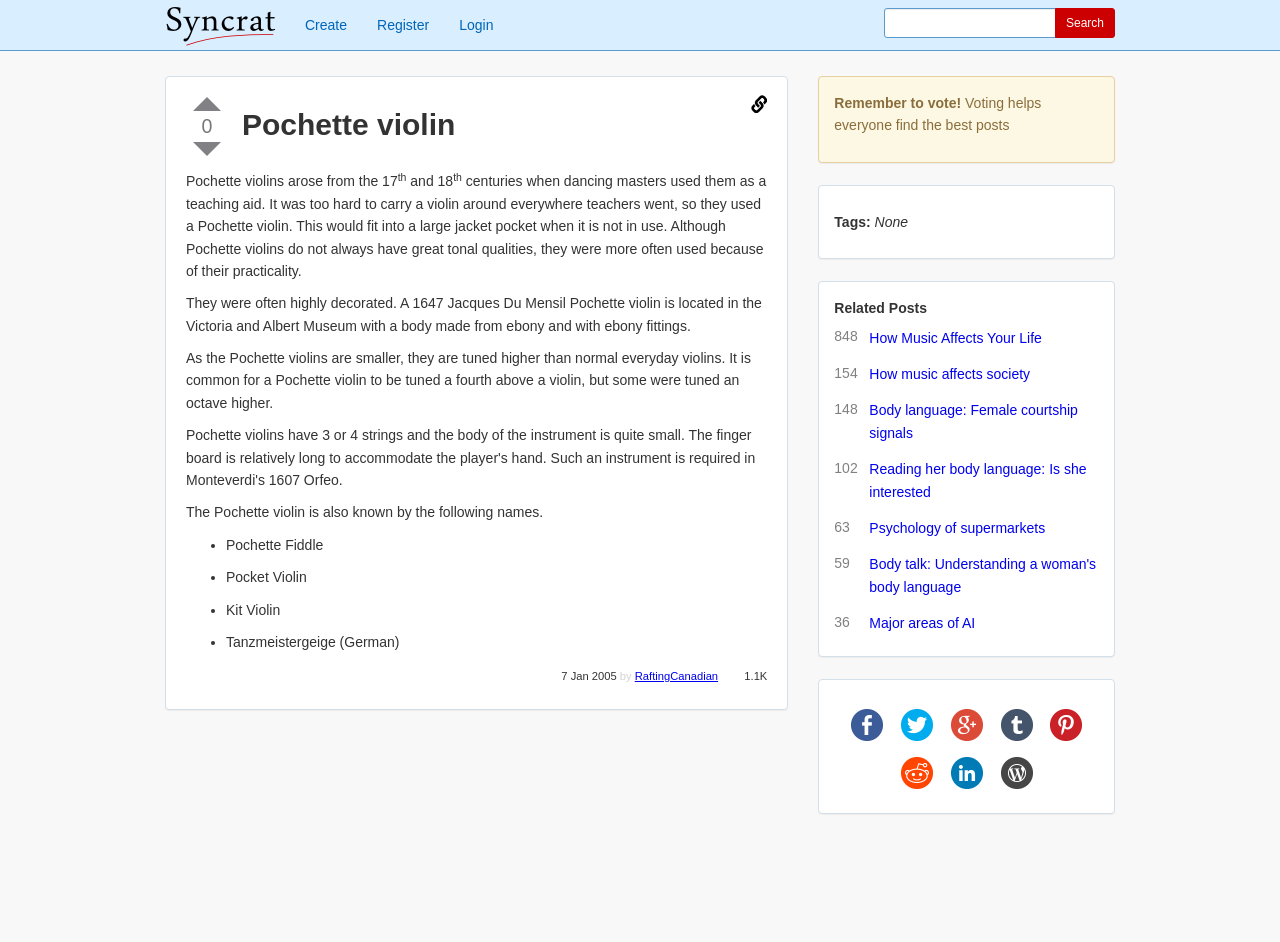Respond with a single word or phrase to the following question: How many related posts are there?

5